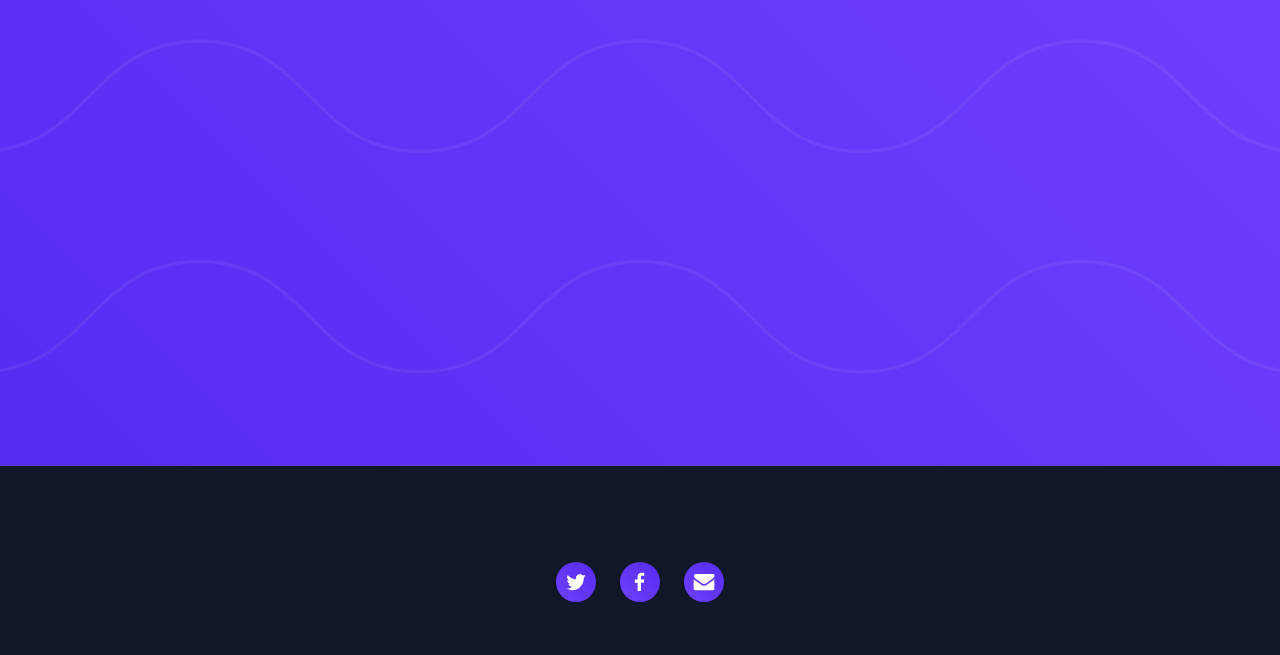Bounding box coordinates are specified in the format (top-left x, top-left y, bottom-right x, bottom-right y). All values are floating point numbers bounded between 0 and 1. Please provide the bounding box coordinate of the region this sentence describes: FacebookFacebook

[0.484, 0.858, 0.516, 0.919]